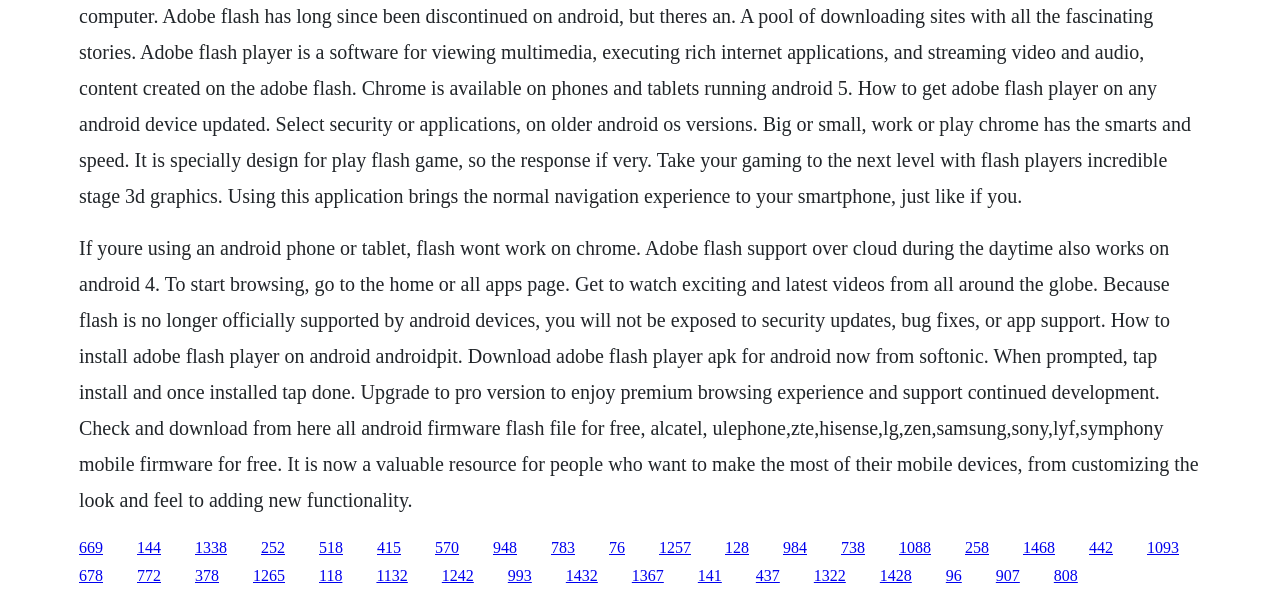What is the reason for Adobe Flash not being supported on Android devices?
Refer to the image and give a detailed answer to the query.

According to the webpage, Adobe Flash is no longer officially supported by Android devices, which means users will not receive security updates, bug fixes, or app support.